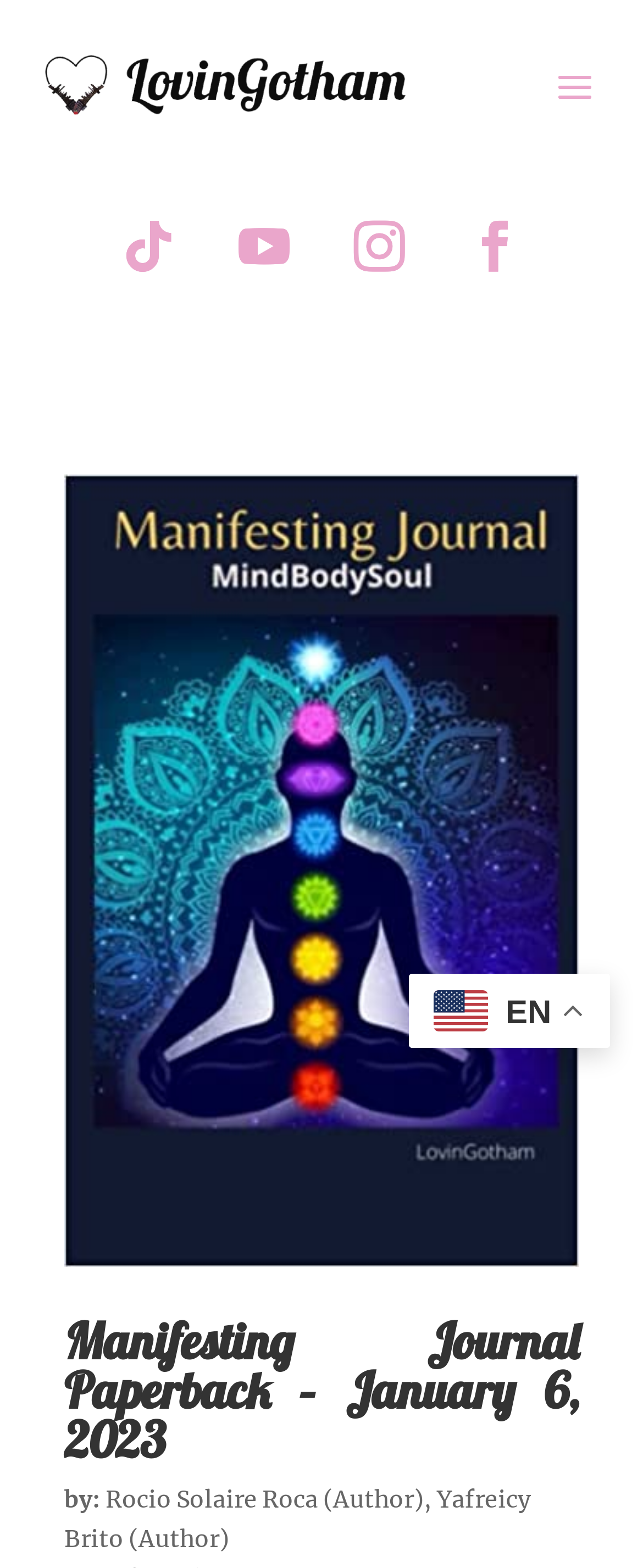Provide your answer in a single word or phrase: 
What is the type of the Manifesting Journal?

Paperback